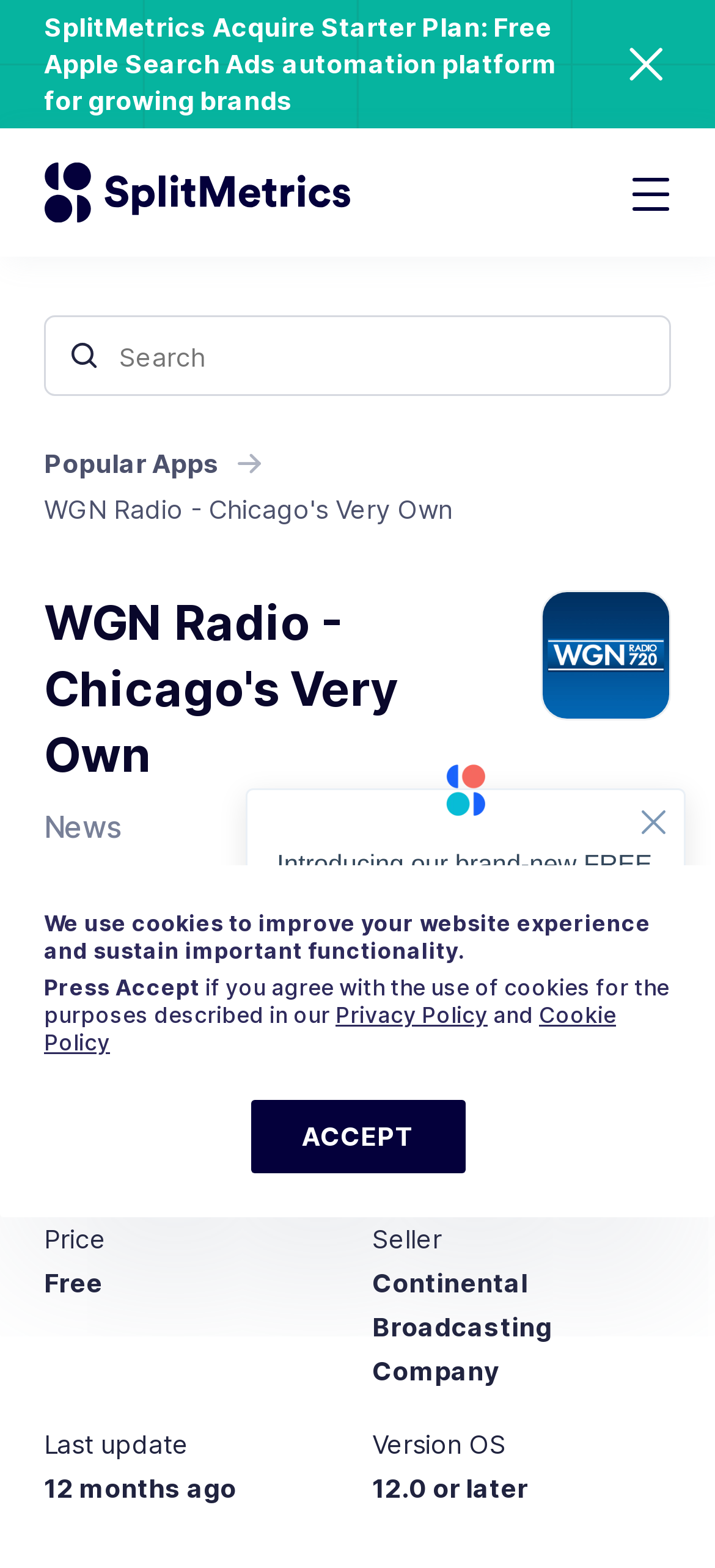Identify the bounding box coordinates of the clickable region to carry out the given instruction: "Toggle navigation menu".

[0.821, 0.082, 1.0, 0.164]